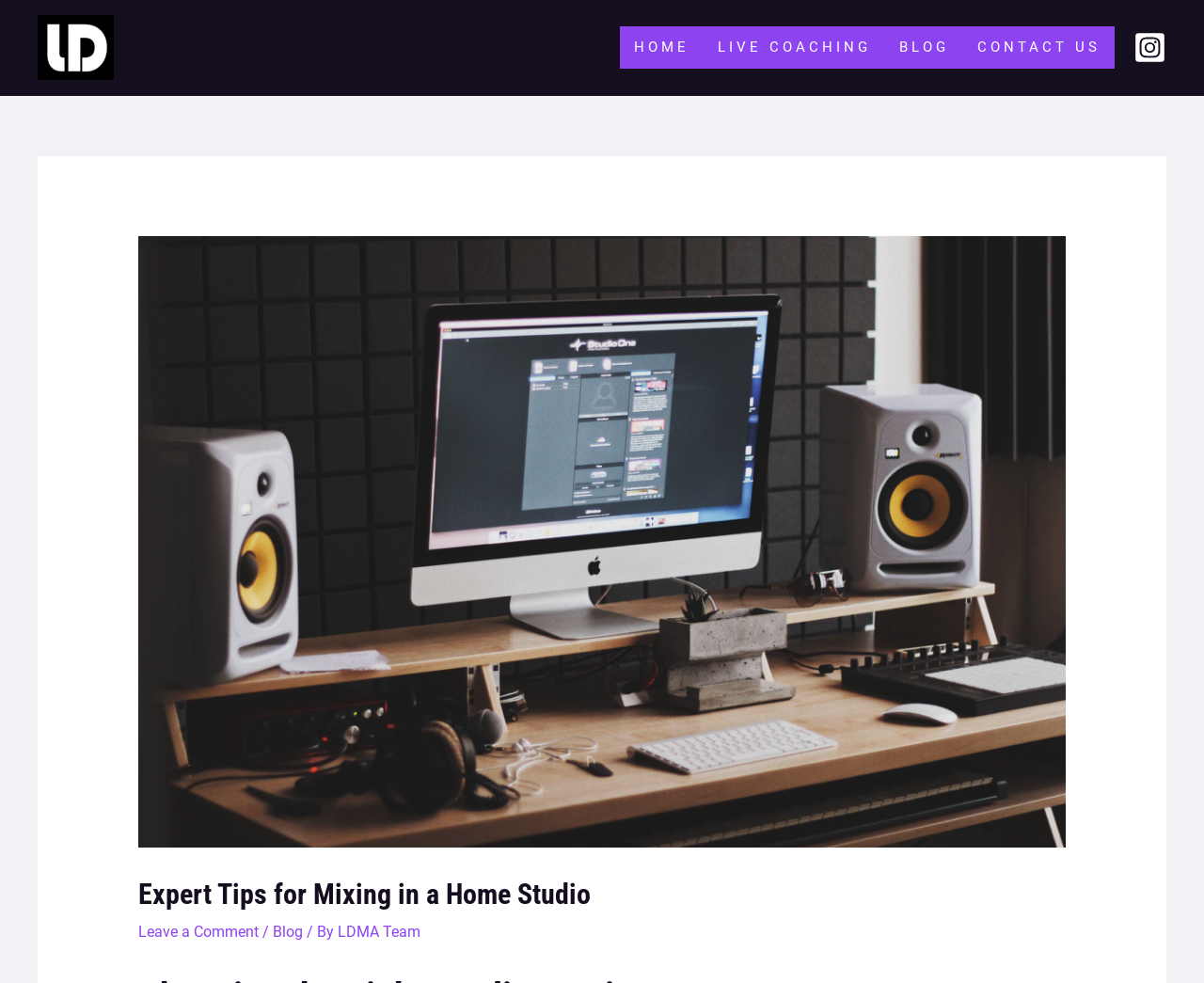How many navigation links are in the header?
Please give a well-detailed answer to the question.

I counted the number of link elements within the navigation element with the description 'Site Navigation: Header', which are 'HOME', 'LIVE COACHING', 'BLOG', and 'CONTACT US'.